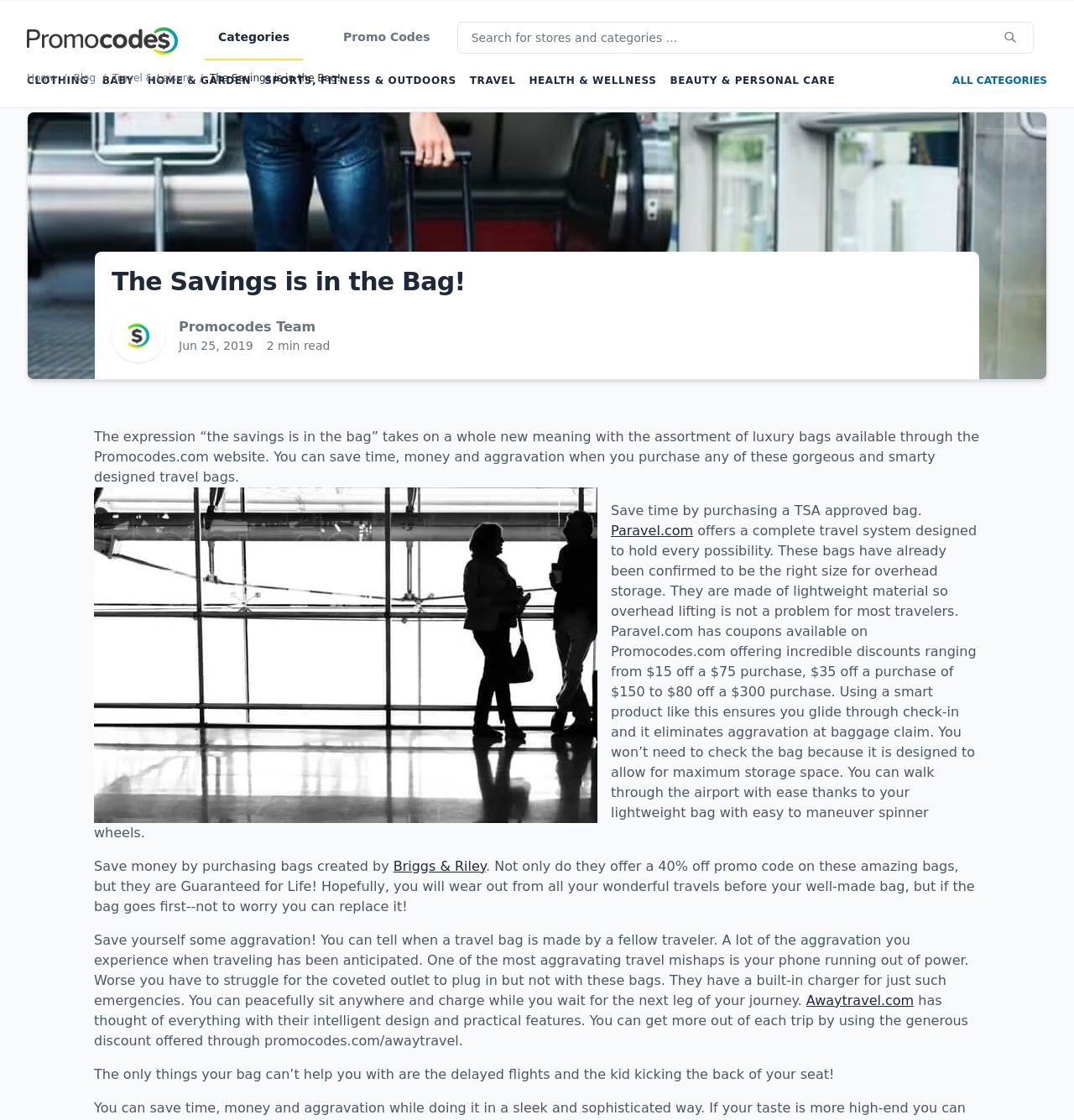Find the bounding box coordinates of the element I should click to carry out the following instruction: "Search for articles".

None